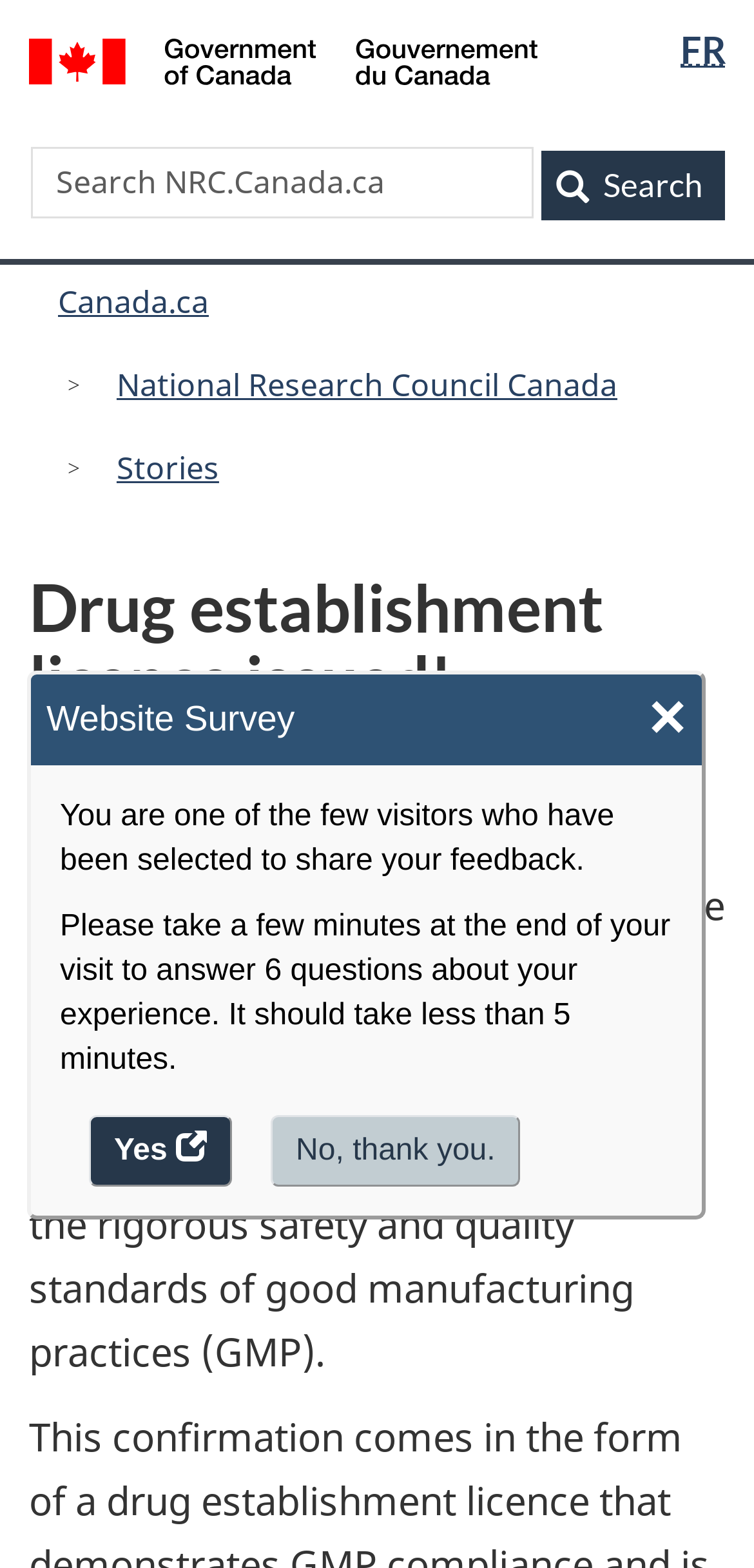Generate the text of the webpage's primary heading.

Drug establishment licence issued!